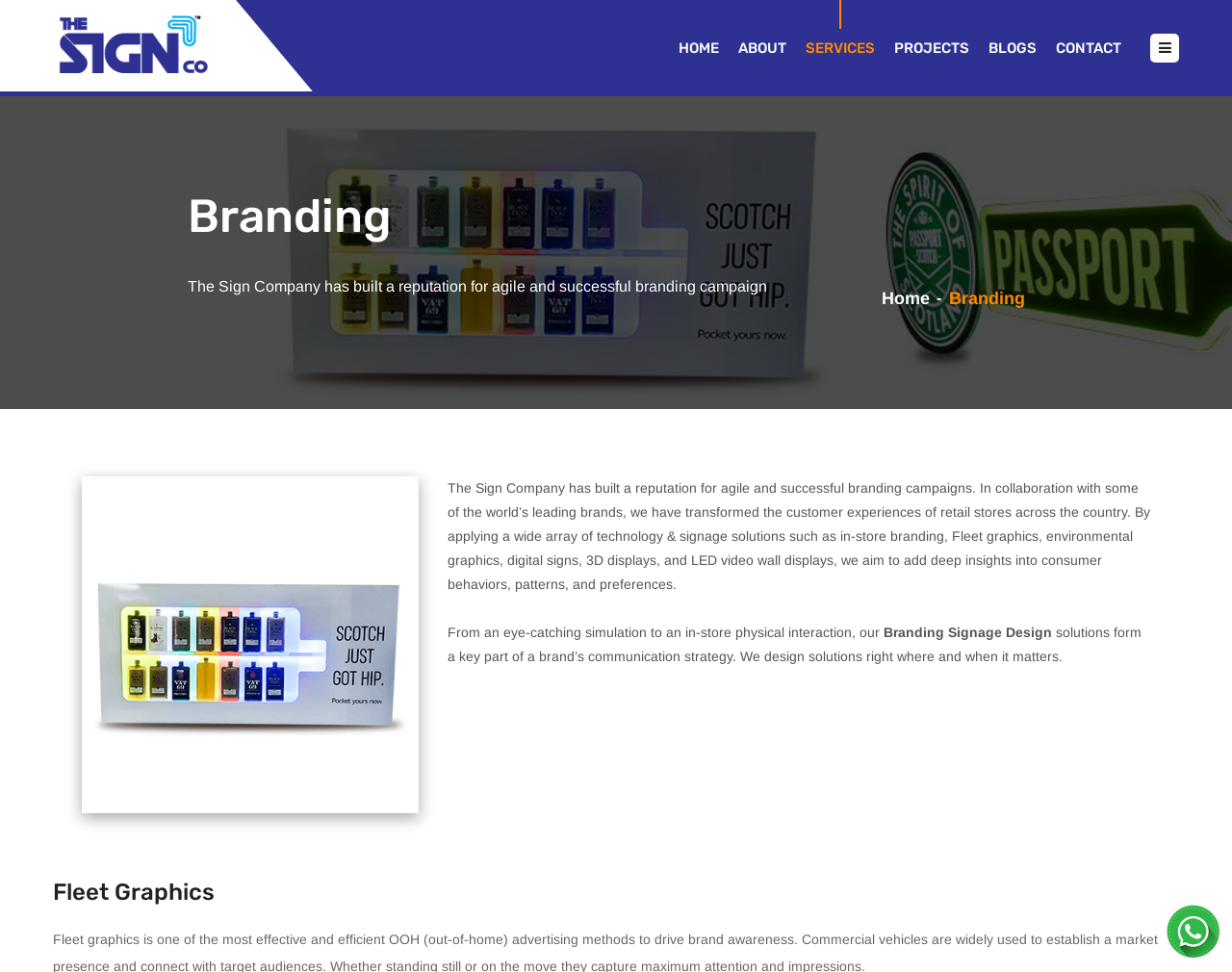Can you find the bounding box coordinates for the element that needs to be clicked to execute this instruction: "Click the 'ABOUT' link"? The coordinates should be given as four float numbers between 0 and 1, i.e., [left, top, right, bottom].

[0.599, 0.0, 0.638, 0.099]